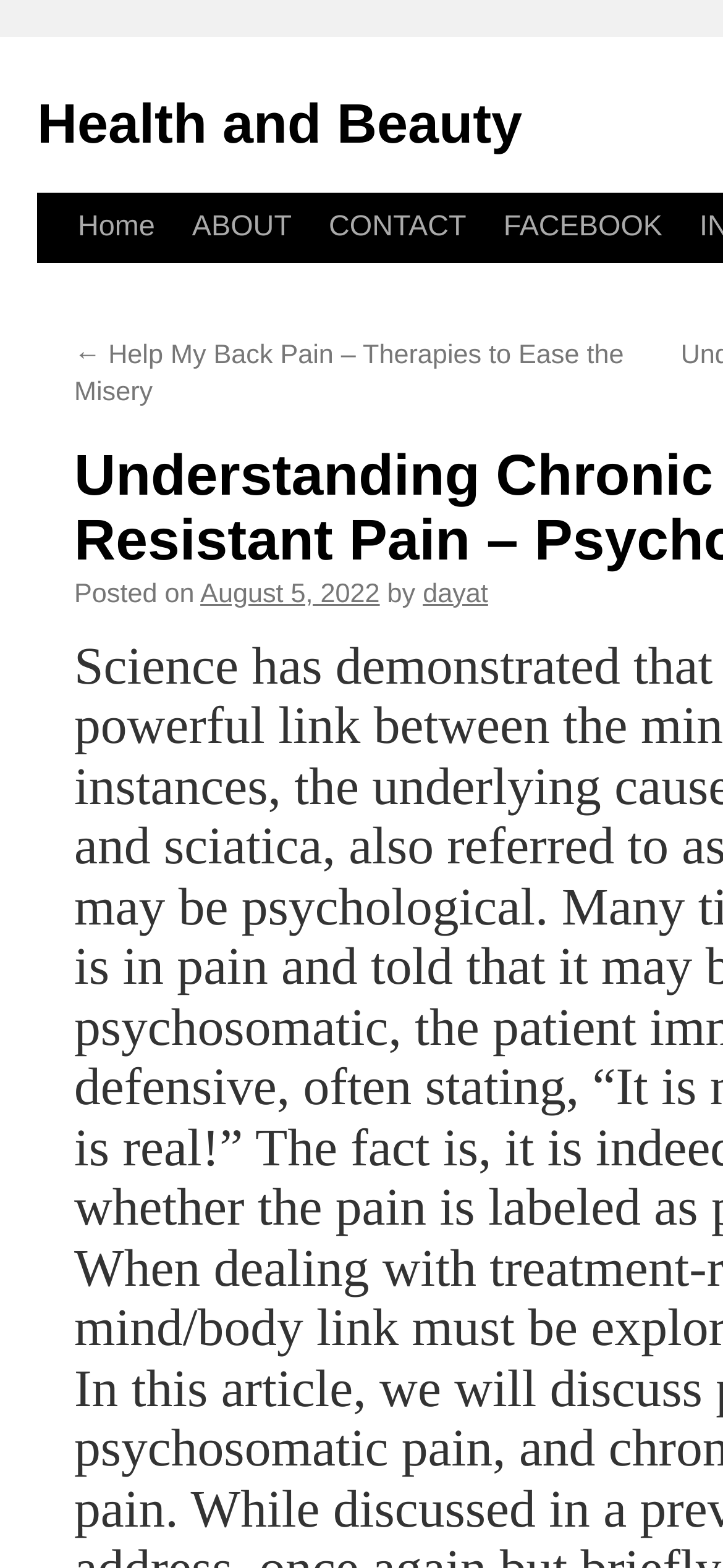Identify the coordinates of the bounding box for the element that must be clicked to accomplish the instruction: "go to Health and Beauty page".

[0.051, 0.06, 0.722, 0.099]